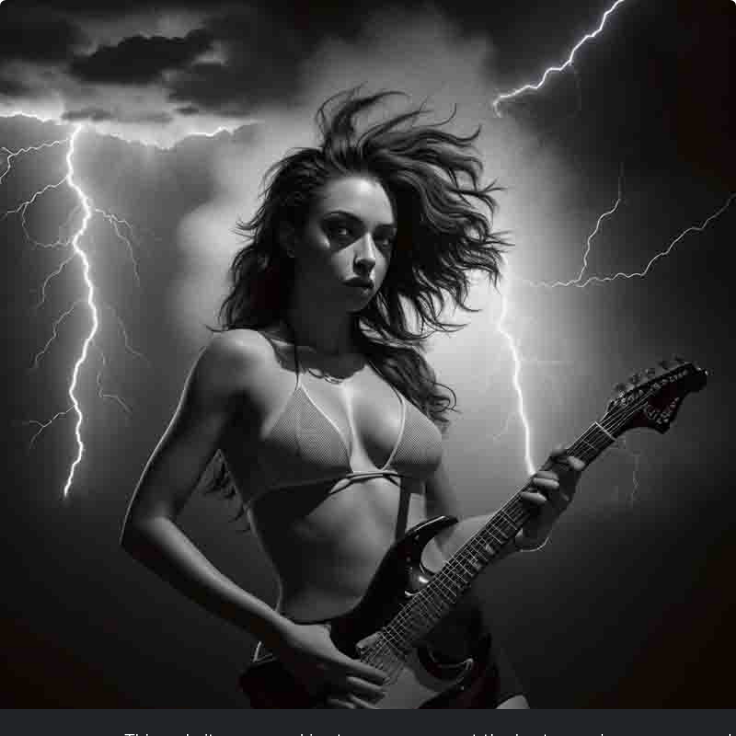Elaborate on the elements present in the image.

This striking black and white image captures a powerful moment in the world of alternative rock. A confident female guitarist stands amidst a dramatic thunderstorm, her hair wildly blowing as she commands the electric guitar. Flashes of lightning illuminate the stormy sky behind her, enhancing the intensity of the scene. Her outfit, a simple bikini top, evokes a blend of rebellion and edgy style typical of the alternative rock genre, which surfaced as a distinct musical movement in the late 1970s. This image encapsulates the spirit of alternative rock, characterized by its break from conventional ideals and its influential cultural impact.